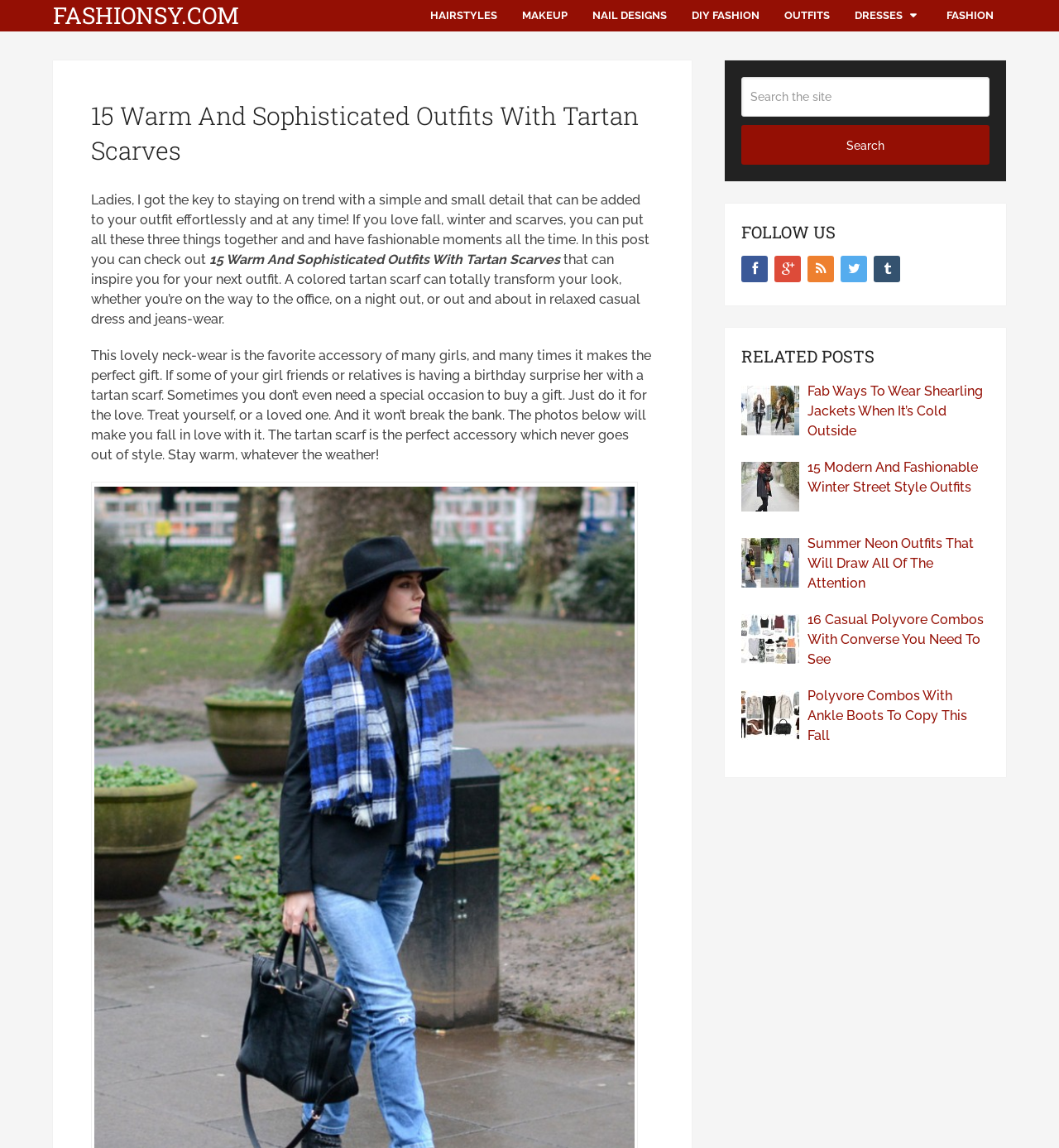What is the main heading of this webpage? Please extract and provide it.

15 Warm And Sophisticated Outfits With Tartan Scarves